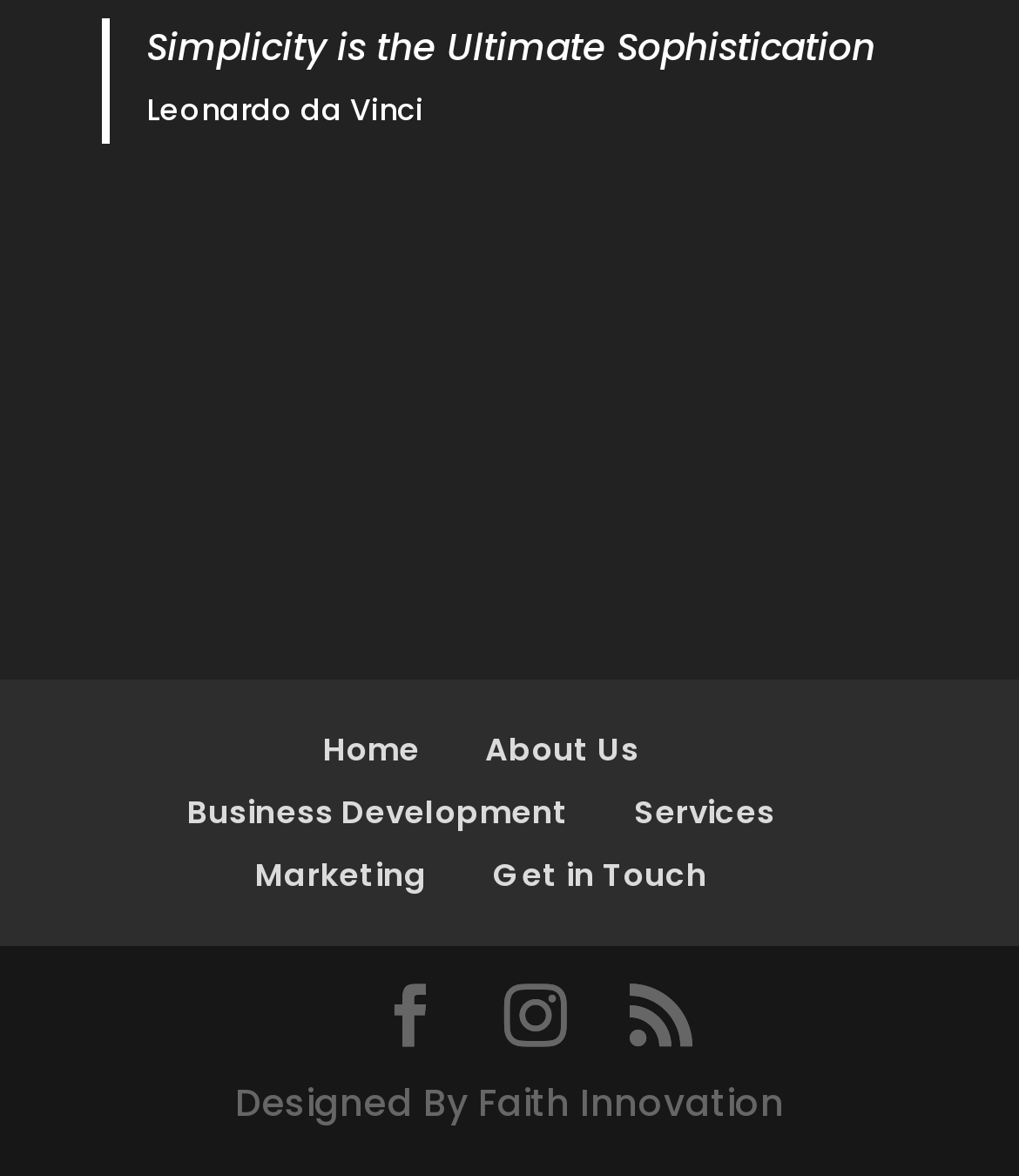For the given element description Get in Touch, determine the bounding box coordinates of the UI element. The coordinates should follow the format (top-left x, top-left y, bottom-right x, bottom-right y) and be within the range of 0 to 1.

[0.483, 0.724, 0.694, 0.762]